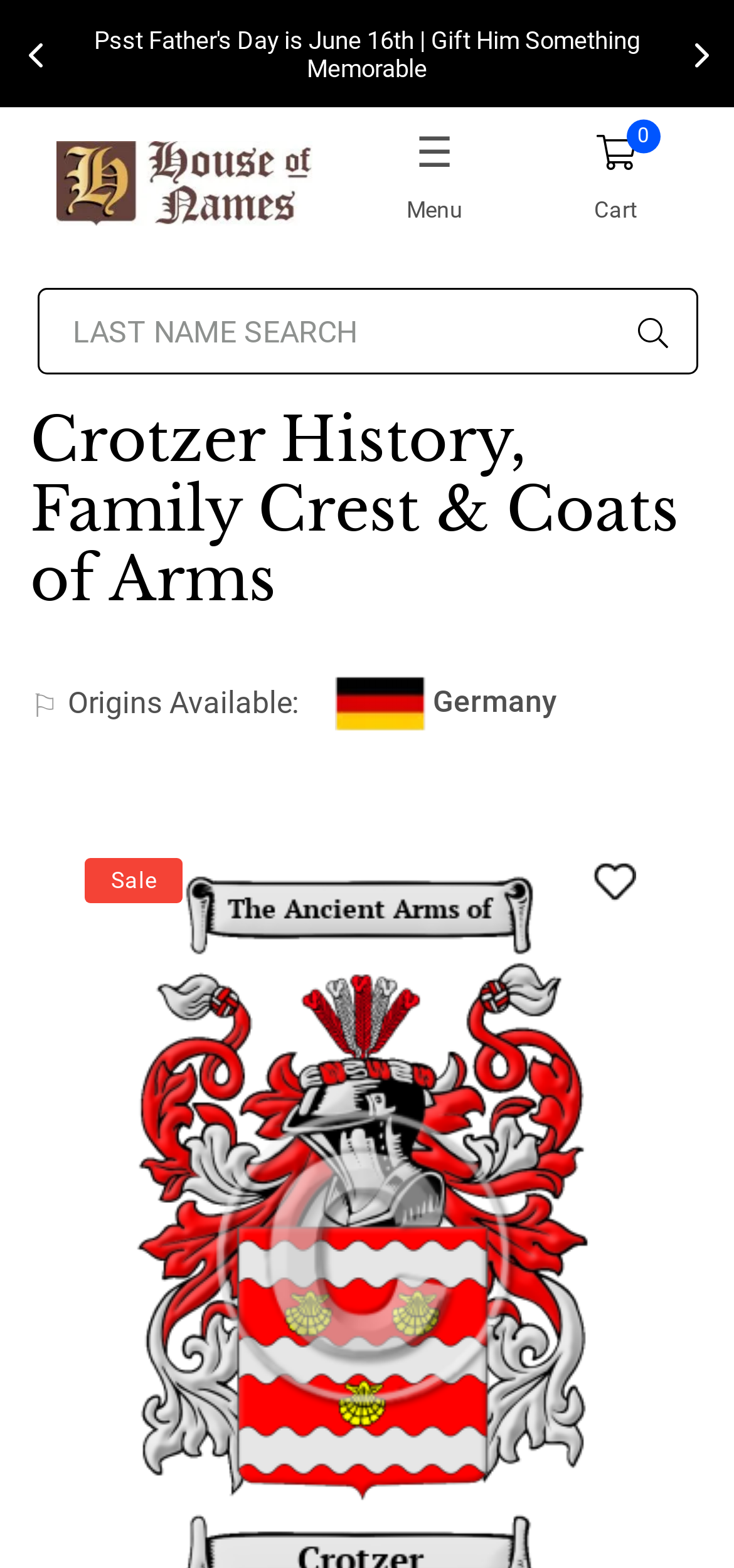Explain in detail what you observe on this webpage.

The webpage is about the Crotzer surname history and family crest. At the top, there is a layout table with a row containing a cell that displays the text "Over 50 years of Research | Vast Database of Histories". Below this, there is a link to "HouseofNames" accompanied by an image, positioned on the left side of the page. 

To the right of the "HouseofNames" link, there are two more links: "☰ Menu" and "0 Cart", with a shopping cart icon next to the "0 Cart" link. Further to the right, there is a search button with a search icon, and a search box labeled "LAST NAME SEARCH" that spans almost the entire width of the page.

Below the search box, there is a heading that reads "Crotzer History, Family Crest & Coats of Arms". Underneath this heading, there is an image of Germany, positioned roughly in the middle of the page. 

On the left side of the page, below the image of Germany, there is a link to download the Crotzer Family Crest, and a link to a wishlist. Next to the wishlist link, there is a "Sale" label. 

At the very bottom of the page, there is a "Scroll to Top" link.